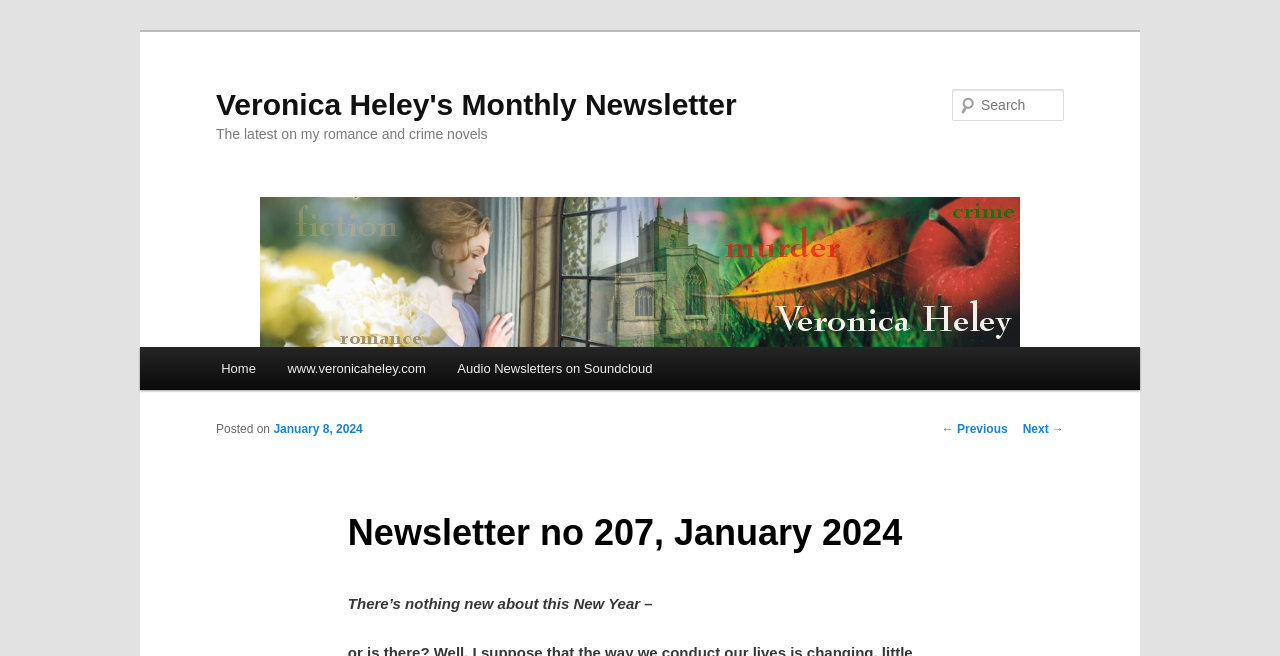Determine the bounding box coordinates of the section to be clicked to follow the instruction: "go to Veronica Heley's Monthly Newsletter". The coordinates should be given as four float numbers between 0 and 1, formatted as [left, top, right, bottom].

[0.169, 0.134, 0.576, 0.184]